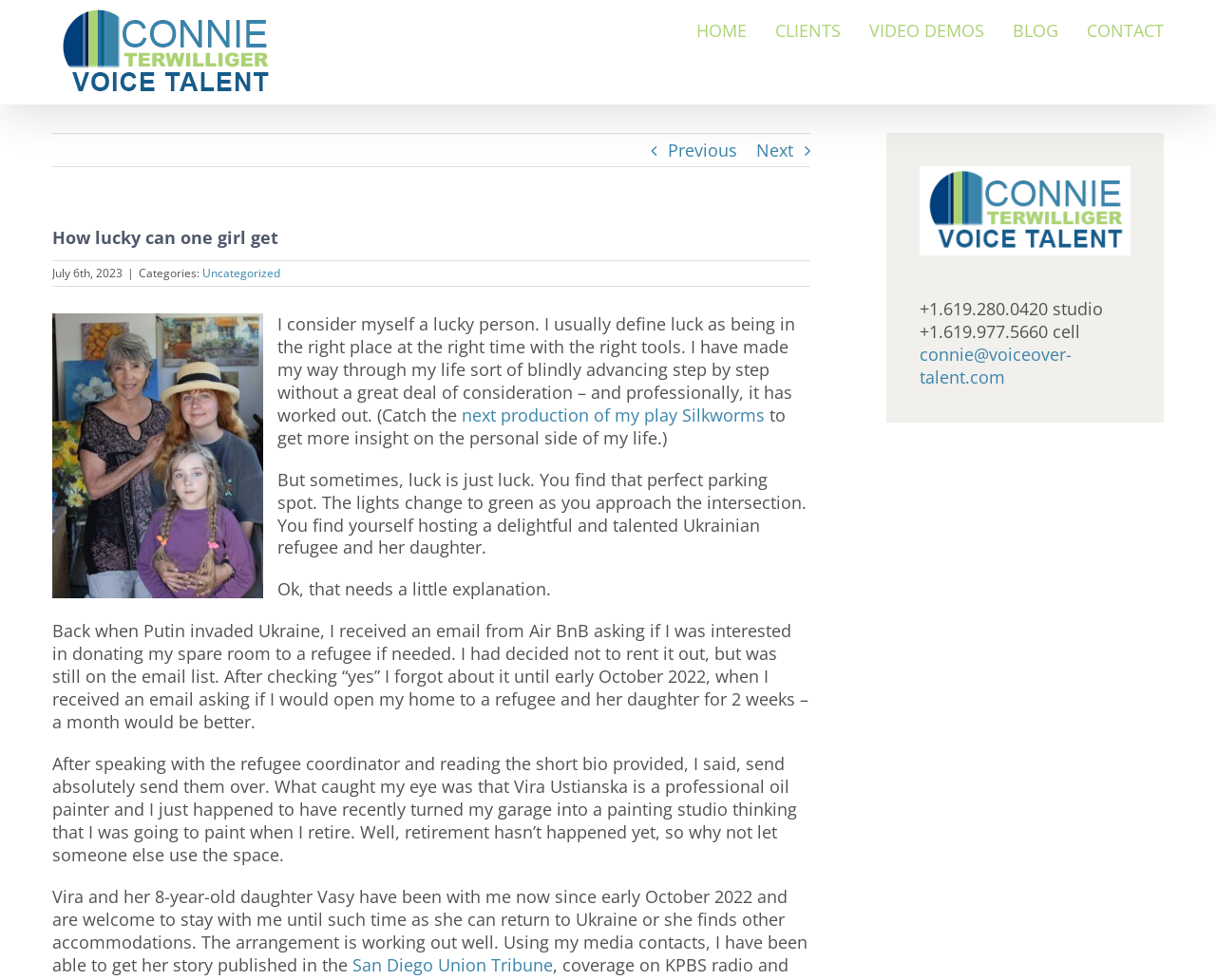Please specify the bounding box coordinates in the format (top-left x, top-left y, bottom-right x, bottom-right y), with all values as floating point numbers between 0 and 1. Identify the bounding box of the UI element described by: alt="Connie Terwilliger Logo"

[0.043, 0.005, 0.228, 0.102]